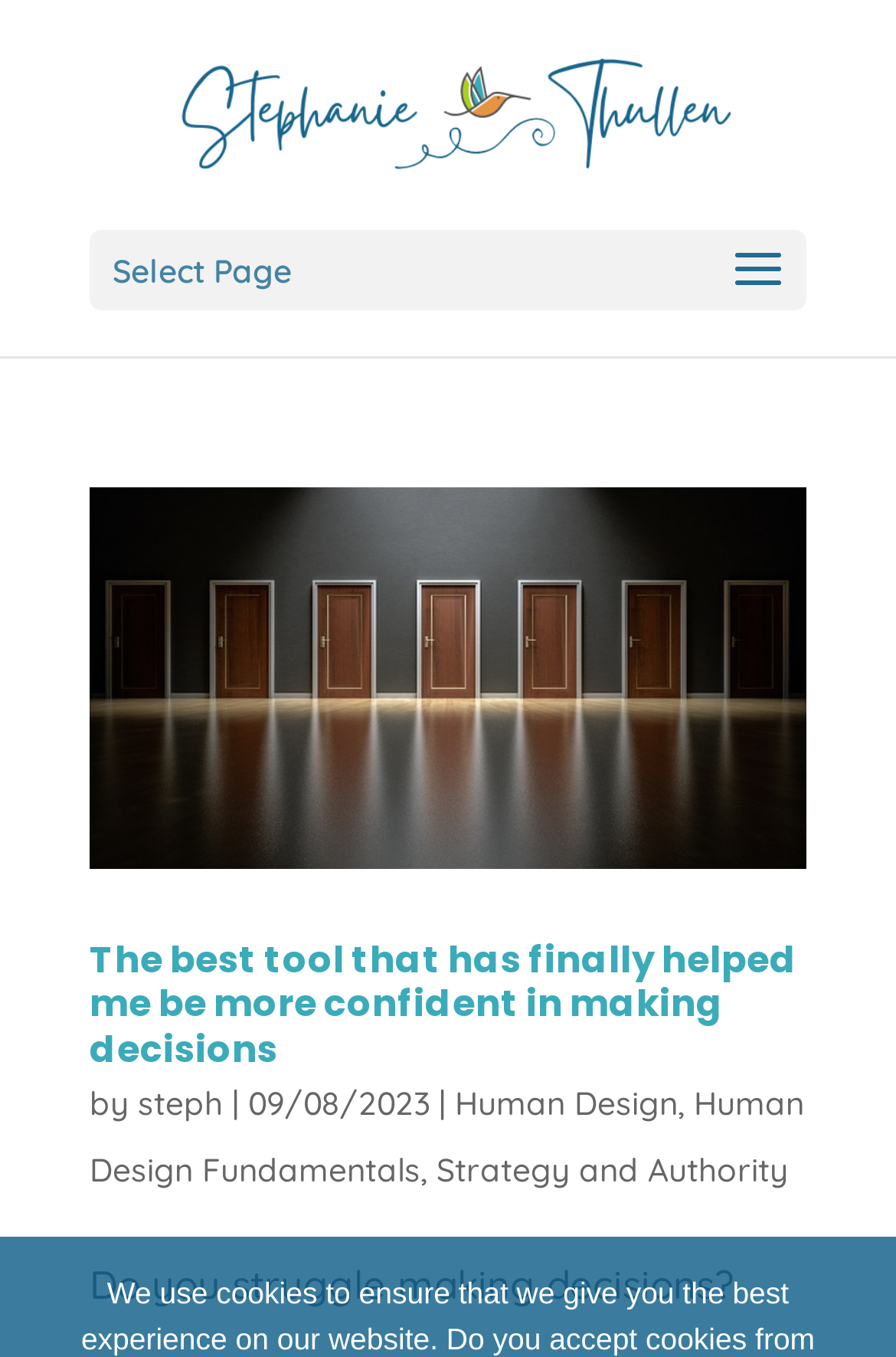Provide a single word or phrase answer to the question: 
What is the date of the first article?

09/08/2023